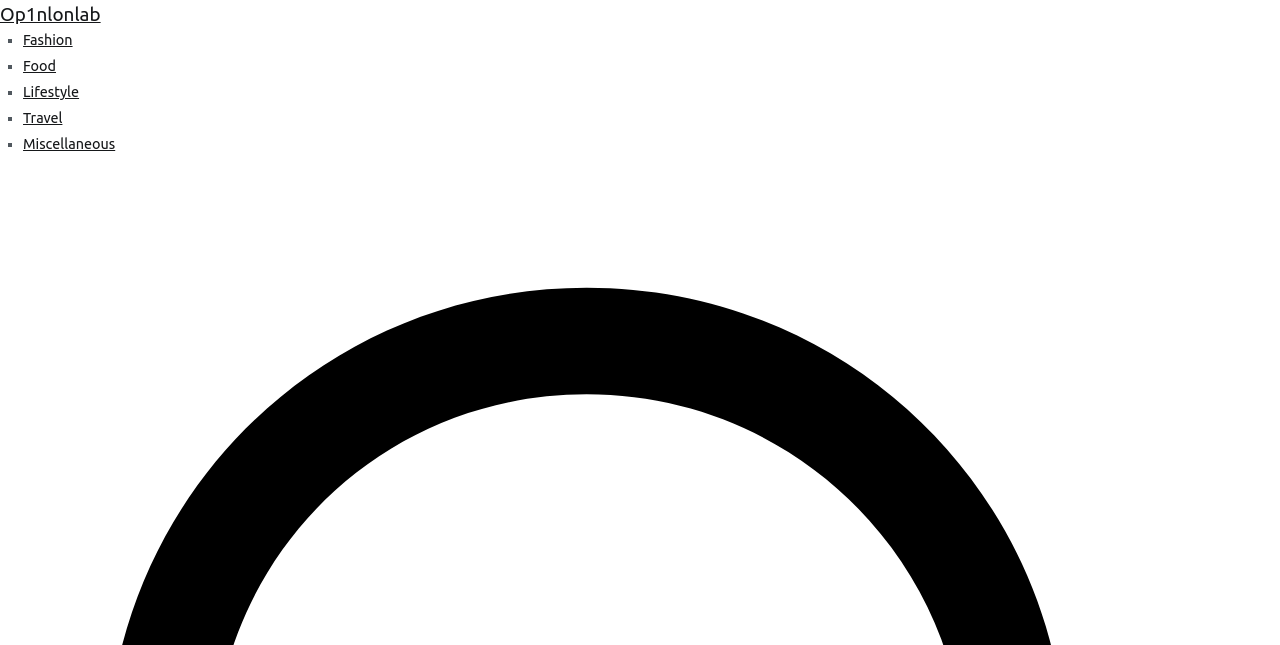Please provide a brief answer to the following inquiry using a single word or phrase:
What symbol is used as a list marker?

■